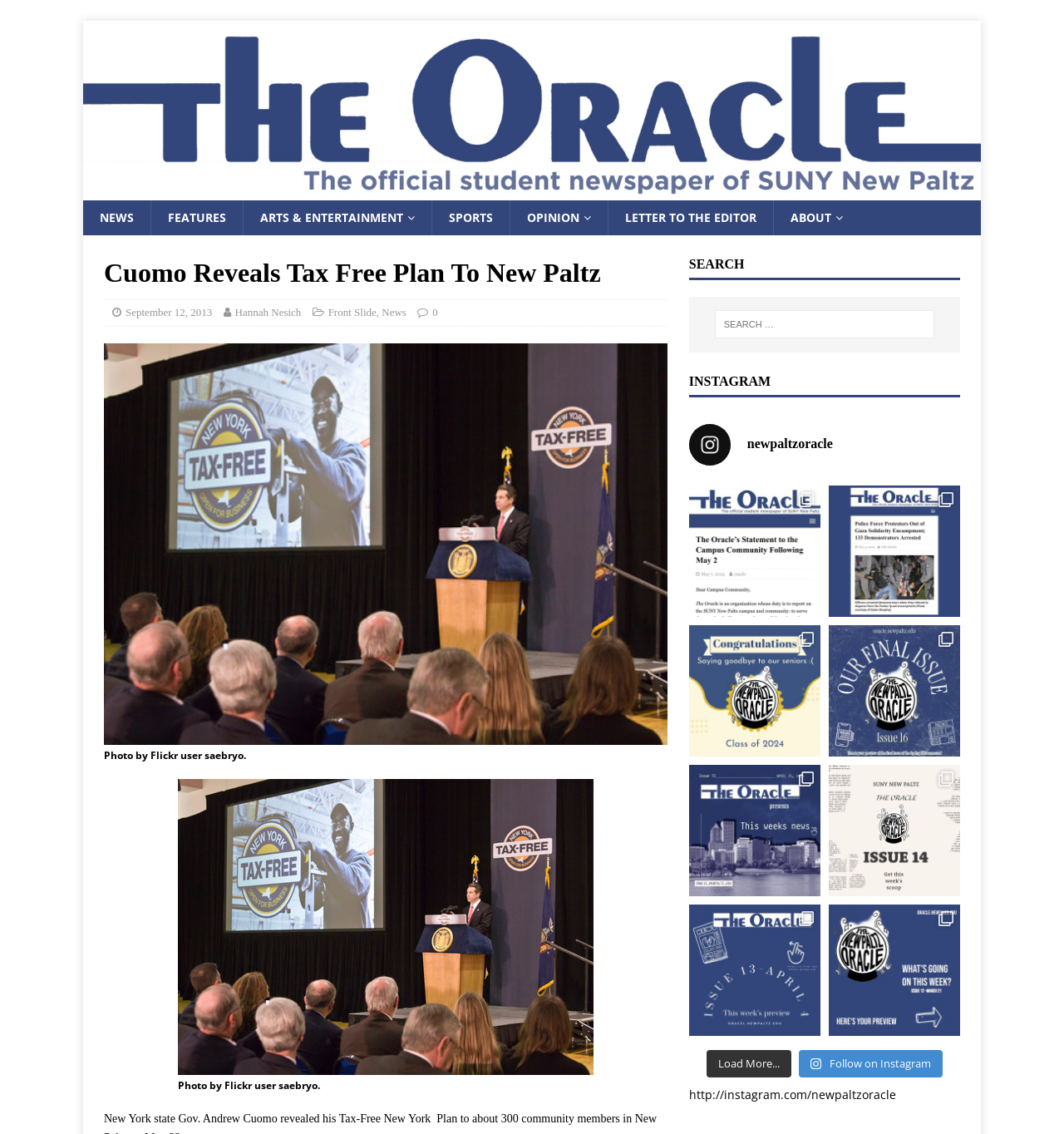What is the caption of the first image on the webpage?
Can you give a detailed and elaborate answer to the question?

I looked at the figure element with the image and found the figcaption element that contains the text 'Photo by Flickr user saebryo.', which is the caption of the first image on the webpage.